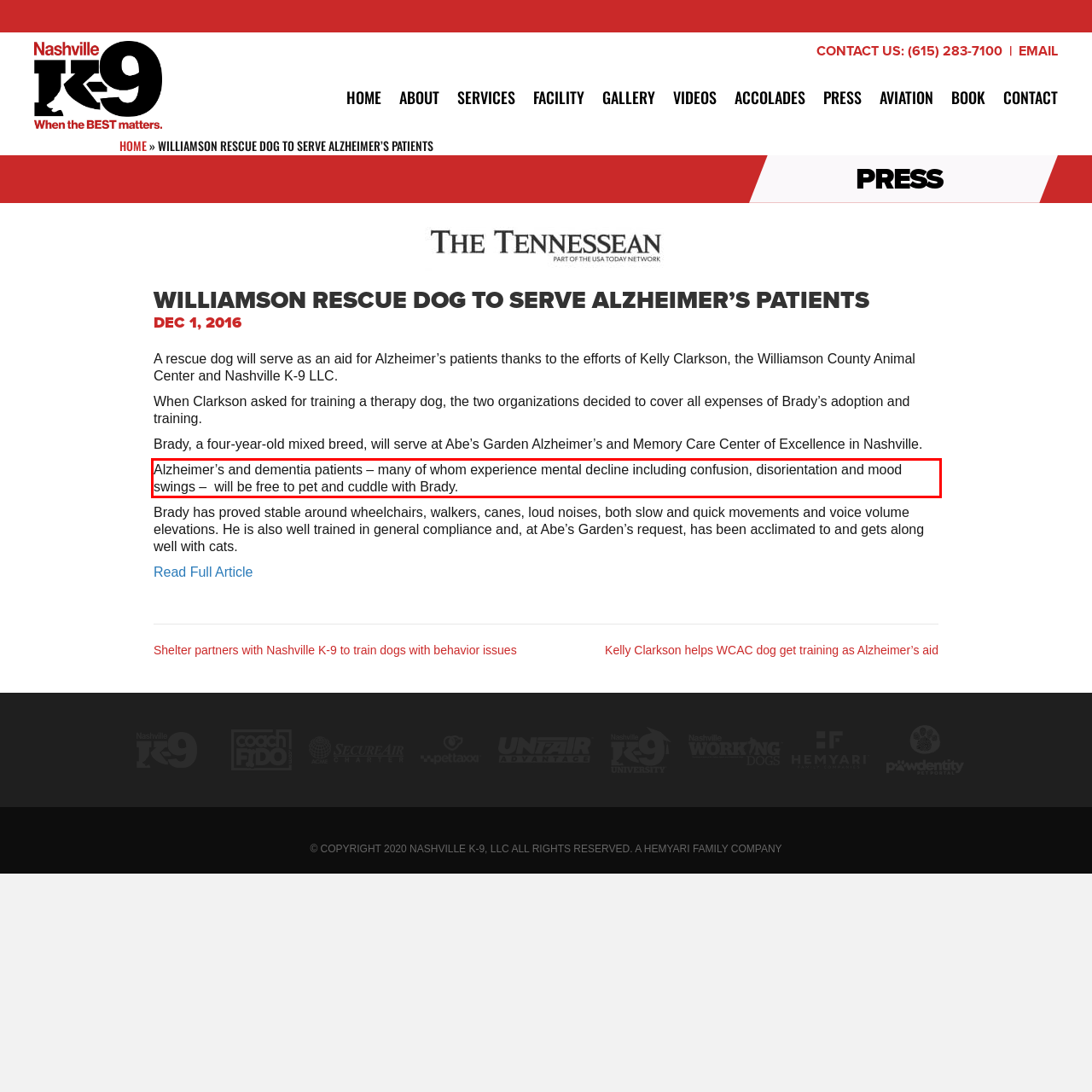Review the webpage screenshot provided, and perform OCR to extract the text from the red bounding box.

Alzheimer’s and dementia patients – many of whom experience mental decline including confusion, disorientation and mood swings – will be free to pet and cuddle with Brady.